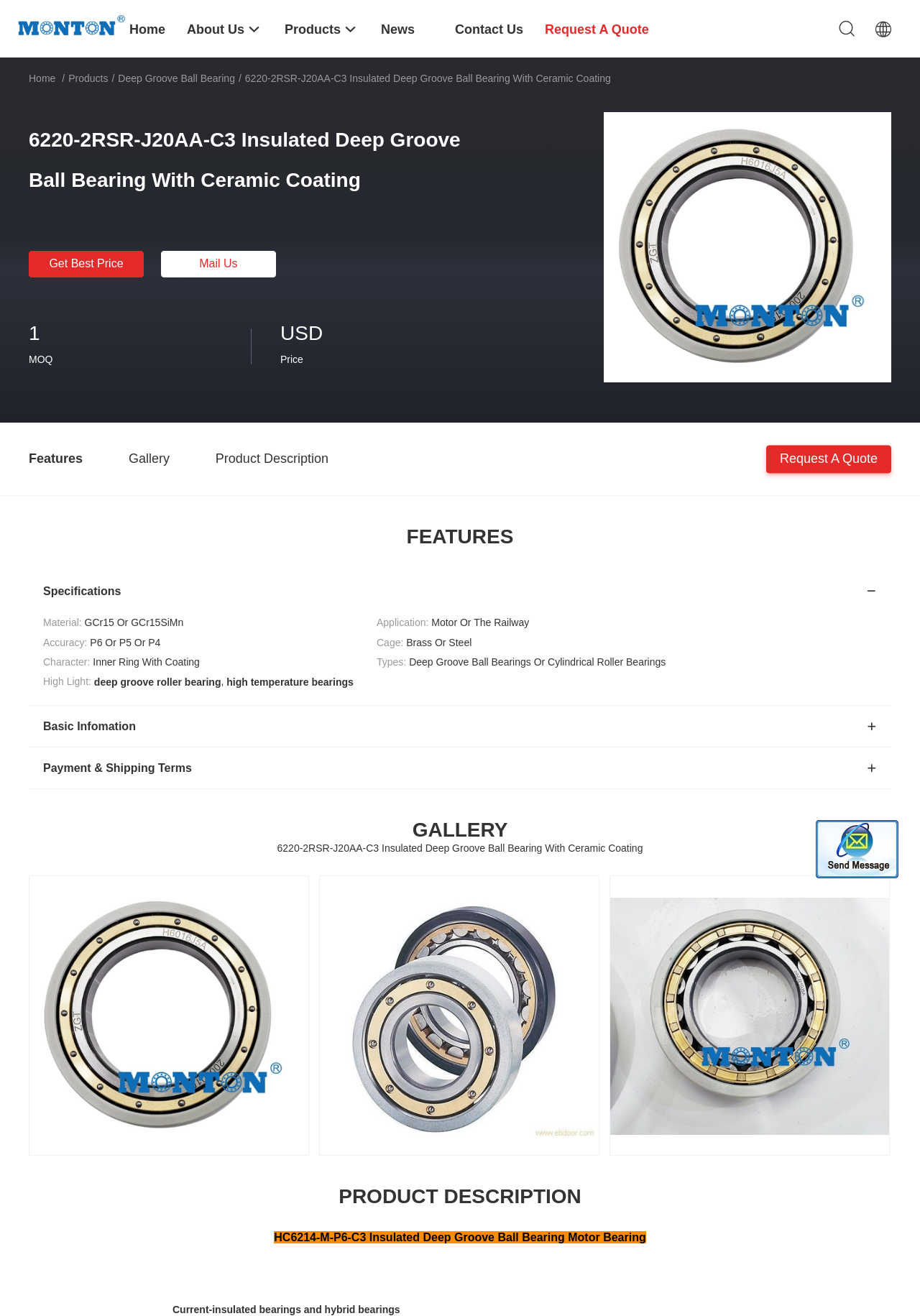Please respond to the question with a concise word or phrase:
What is the type of bearing?

Deep Groove Ball Bearings Or Cylindrical Roller Bearings